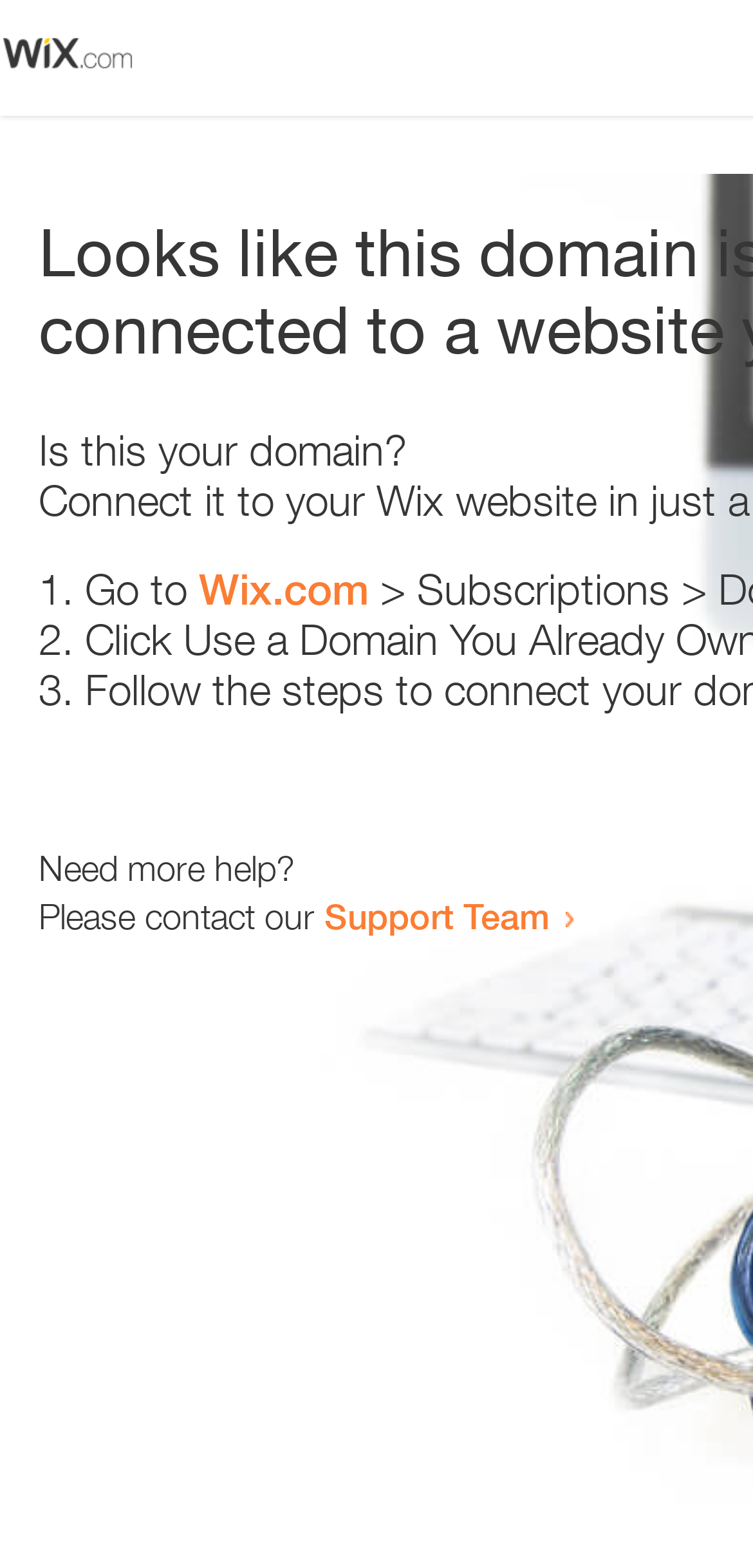Determine the main heading of the webpage and generate its text.

Looks like this domain isn't
connected to a website yet